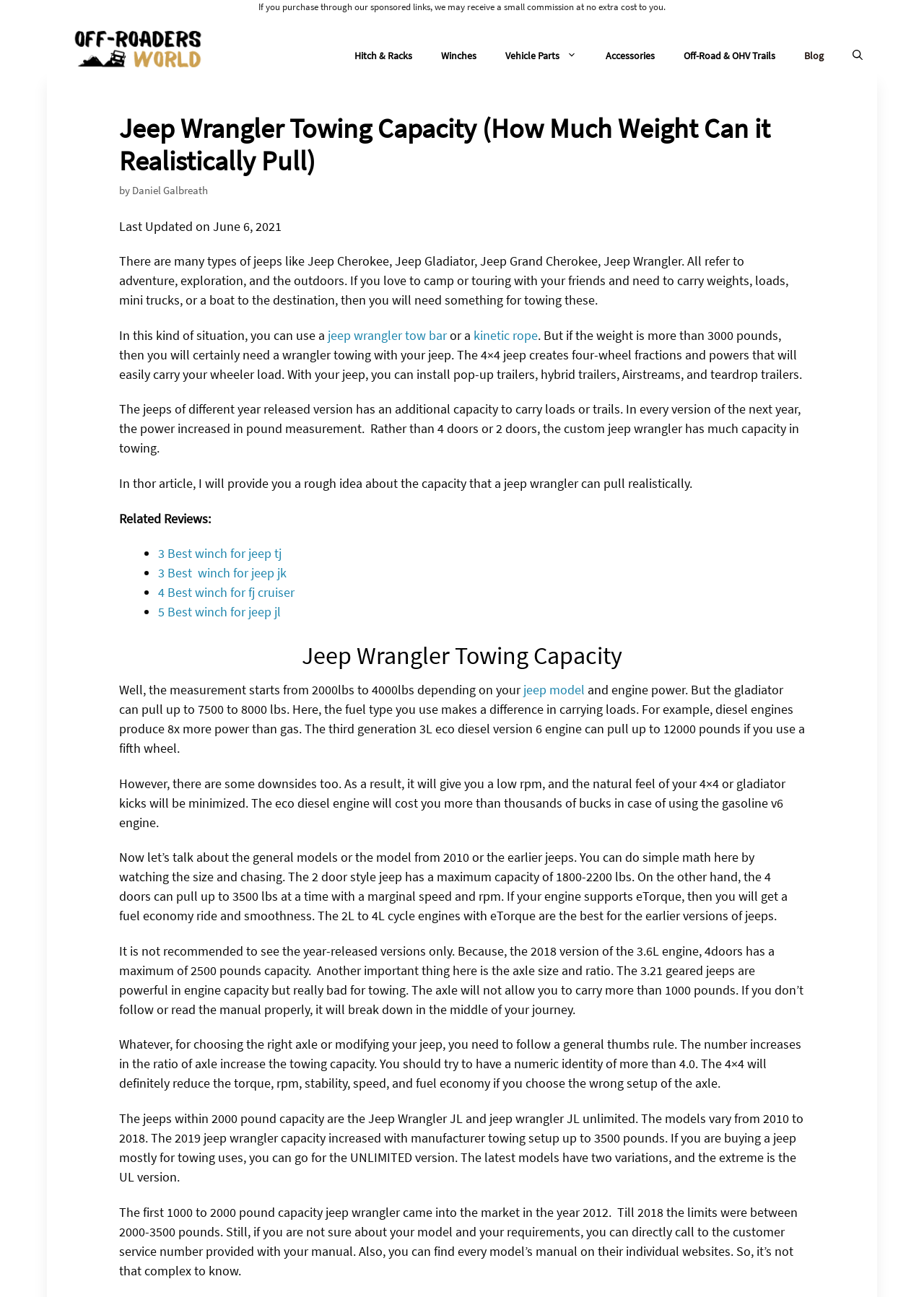Describe in detail what you see on the webpage.

This webpage is about Jeep Wrangler towing capacity, with a focus on adventure, exploration, and the outdoors. At the top, there is a complementary section with a disclaimer about sponsored links. Below that, there is a banner with a link to "OffRoaders World" accompanied by an image. 

To the right of the banner, there is a navigation menu with links to various categories, including "Hitch & Racks", "Winches", "Vehicle Parts", "Accessories", "Off-Road & OHV Trails", "Blog", and "Open Search Bar". 

The main content area is headed by a title "Jeep Wrangler Towing Capacity (How Much Weight Can it Realistically Pull)" followed by a brief introduction to the topic. The introduction mentions that there are many types of jeeps, and they all refer to adventure, exploration, and the outdoors. It also explains that if you need to carry weights, loads, mini trucks, or a boat, you will need something for towing.

The article then delves into the details of Jeep Wrangler towing capacity, explaining that the capacity varies depending on the year and model of the jeep. It provides information on the towing capacity of different models, including the 2-door and 4-door versions, and how the engine power and fuel type affect the towing capacity. 

There are also links to related reviews, including "3 Best winch for jeep tj", "3 Best winch for jeep jk", "4 Best winch for fj cruiser", and "5 Best winch for jeep jl". 

Throughout the article, there are several paragraphs of text explaining the towing capacity of different jeep models, the importance of axle size and ratio, and how to choose the right axle or modify your jeep for towing. The article concludes by mentioning that the latest models of Jeep Wrangler have increased towing capacity, and provides information on how to find the towing capacity of your specific jeep model.